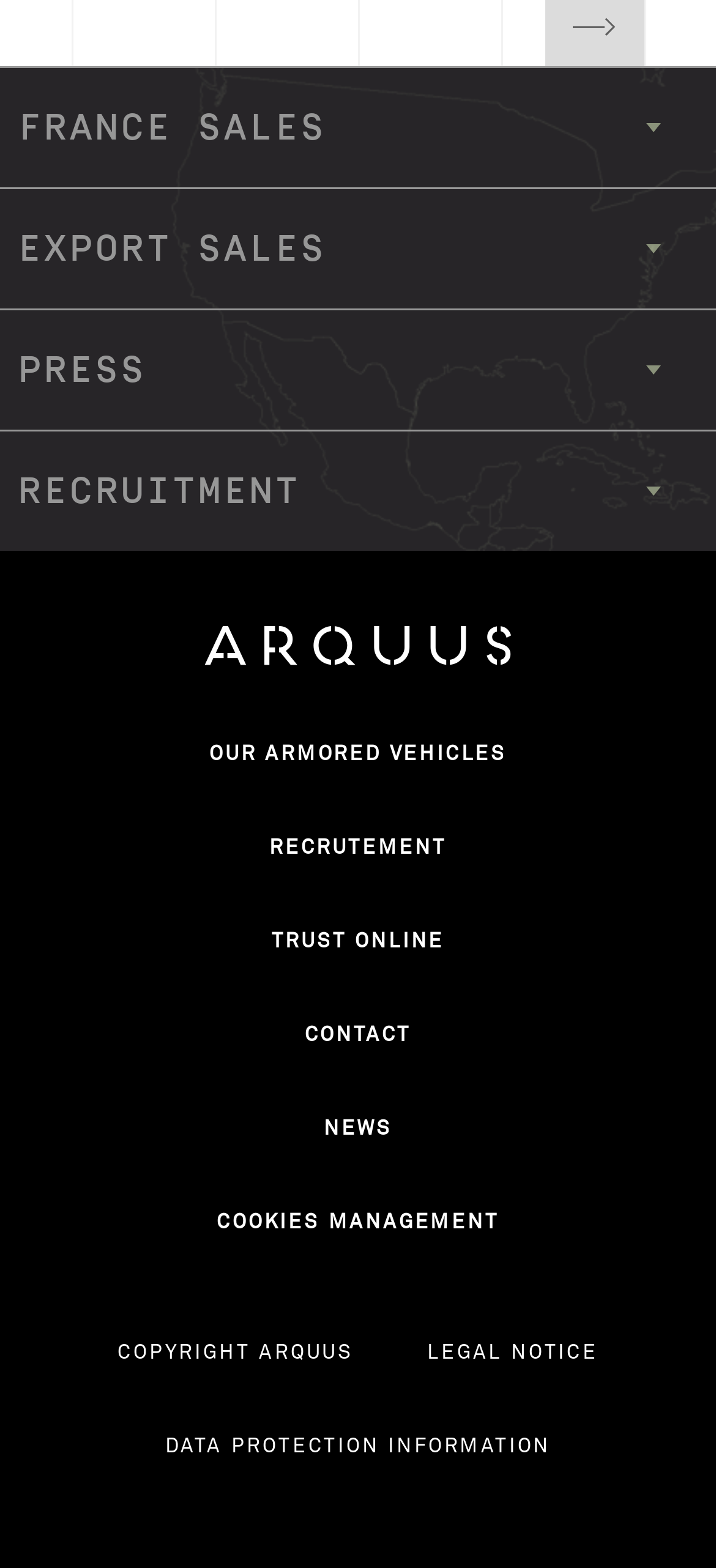Specify the bounding box coordinates of the element's region that should be clicked to achieve the following instruction: "Go to RECRUITMENT". The bounding box coordinates consist of four float numbers between 0 and 1, in the format [left, top, right, bottom].

[0.026, 0.3, 0.421, 0.326]